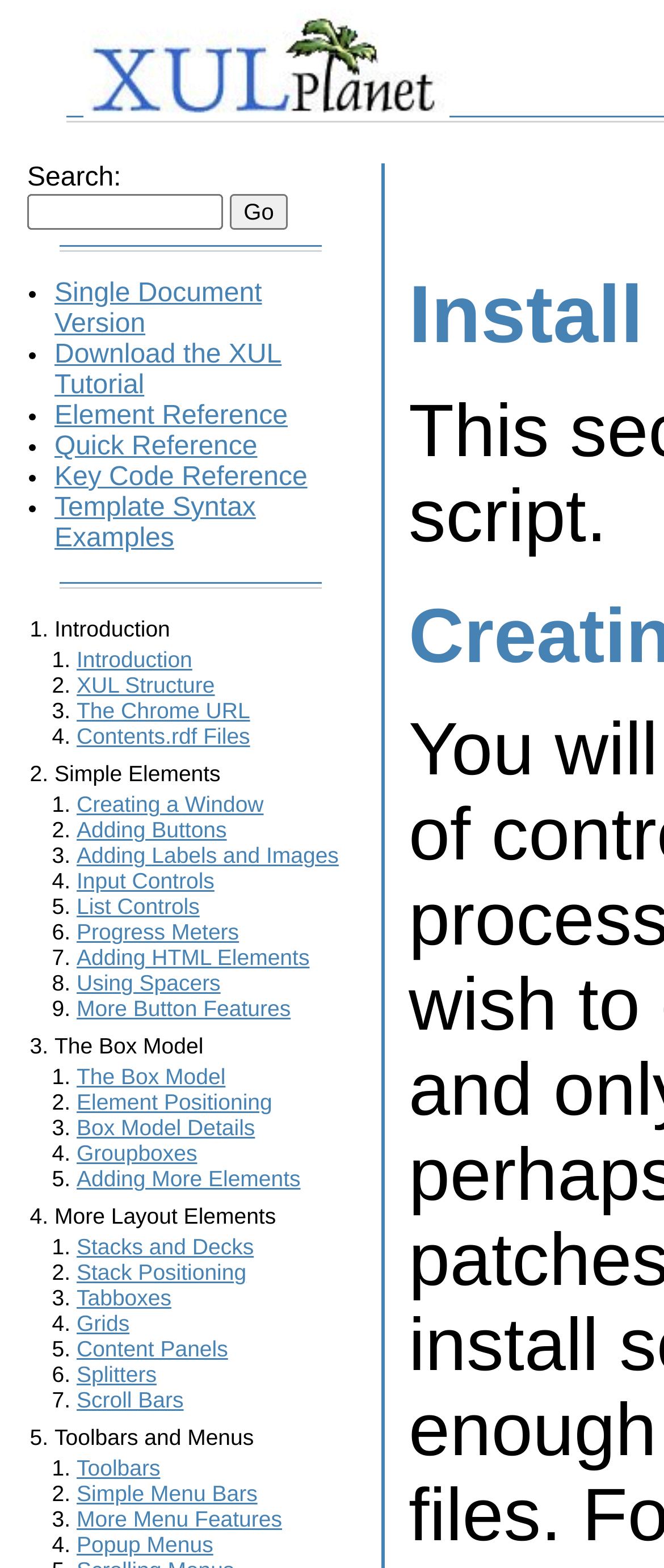Can you find the bounding box coordinates for the UI element given this description: "Adding HTML Elements"? Provide the coordinates as four float numbers between 0 and 1: [left, top, right, bottom].

[0.115, 0.603, 0.466, 0.619]